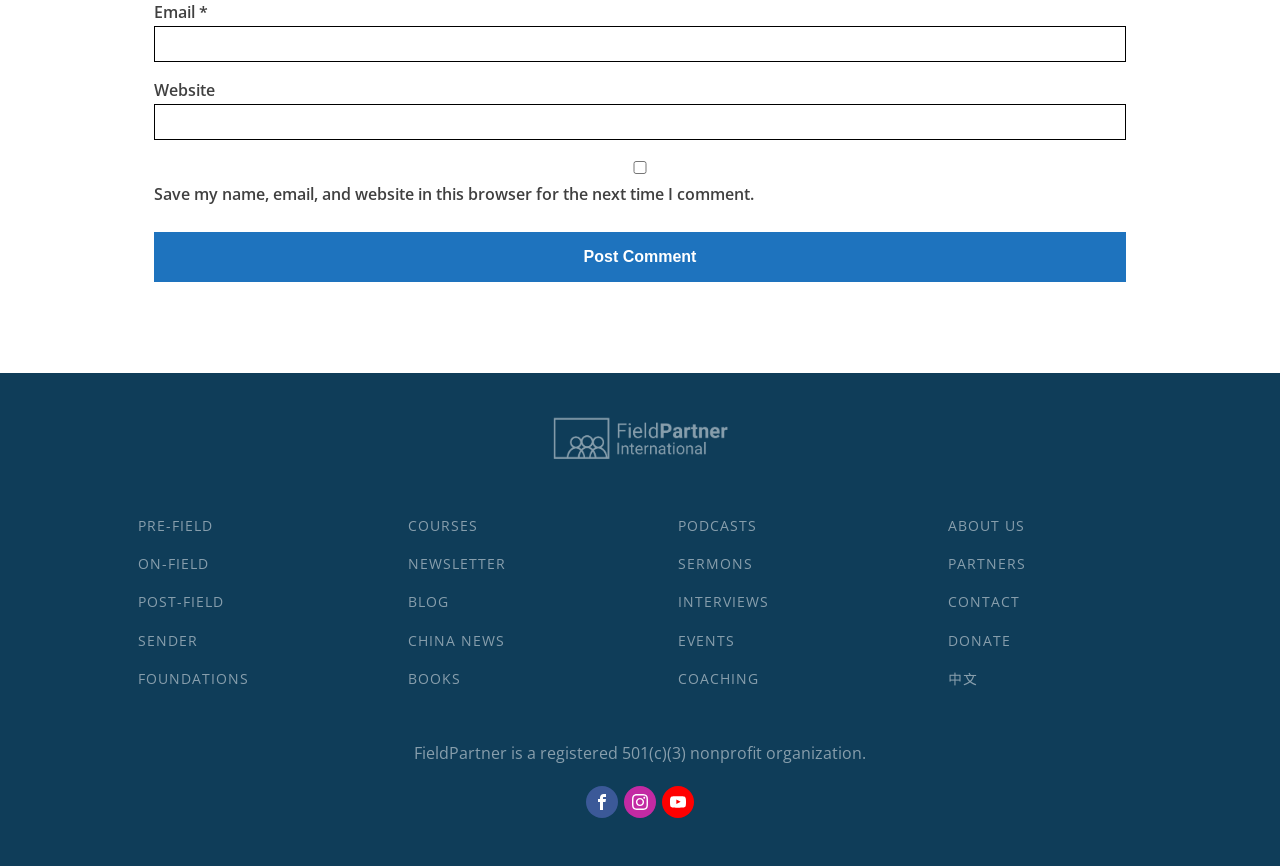What is the purpose of the checkbox?
Look at the image and respond with a single word or a short phrase.

Save comment info